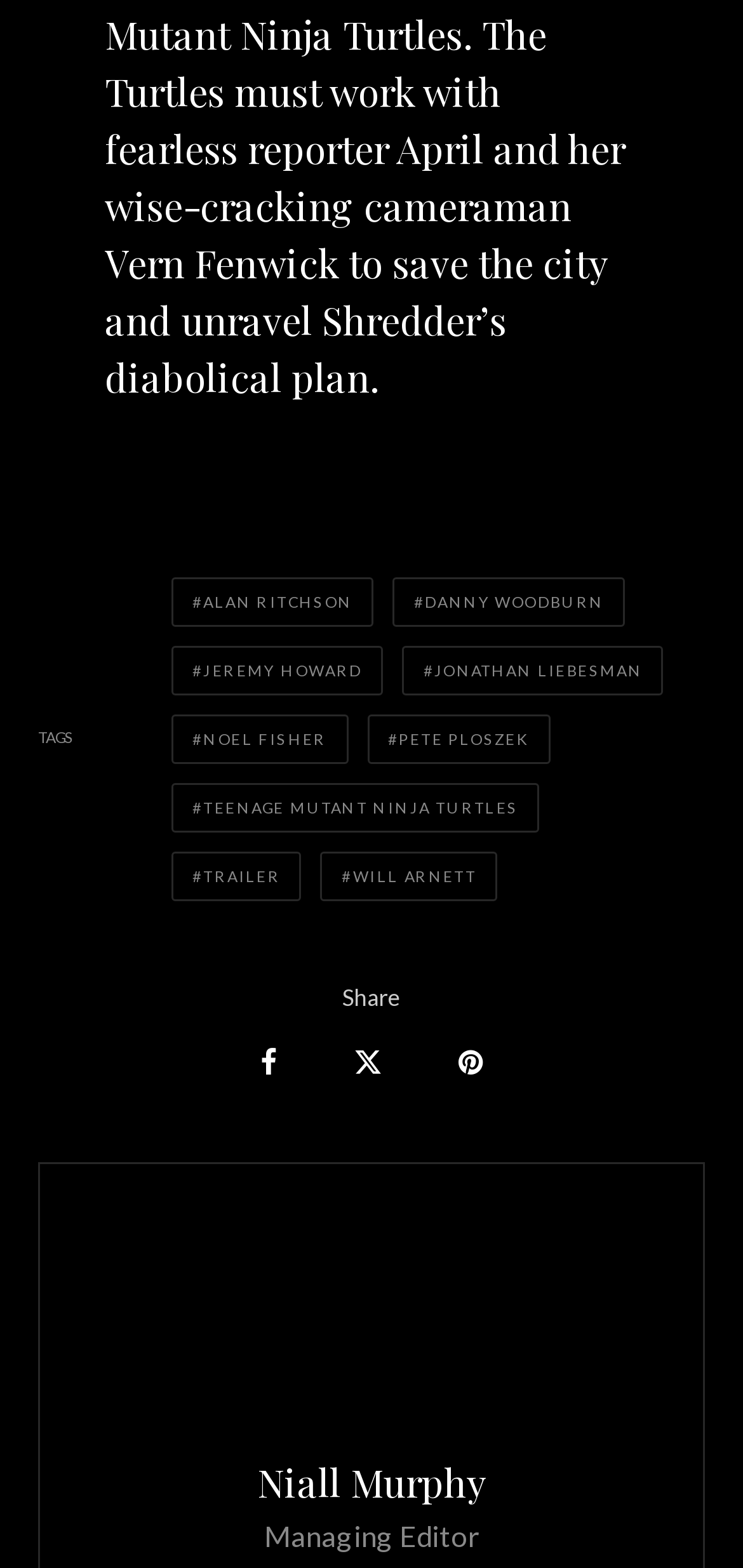What is the name of the person mentioned alongside 'TAGS'? Look at the image and give a one-word or short phrase answer.

Alan Ritchson